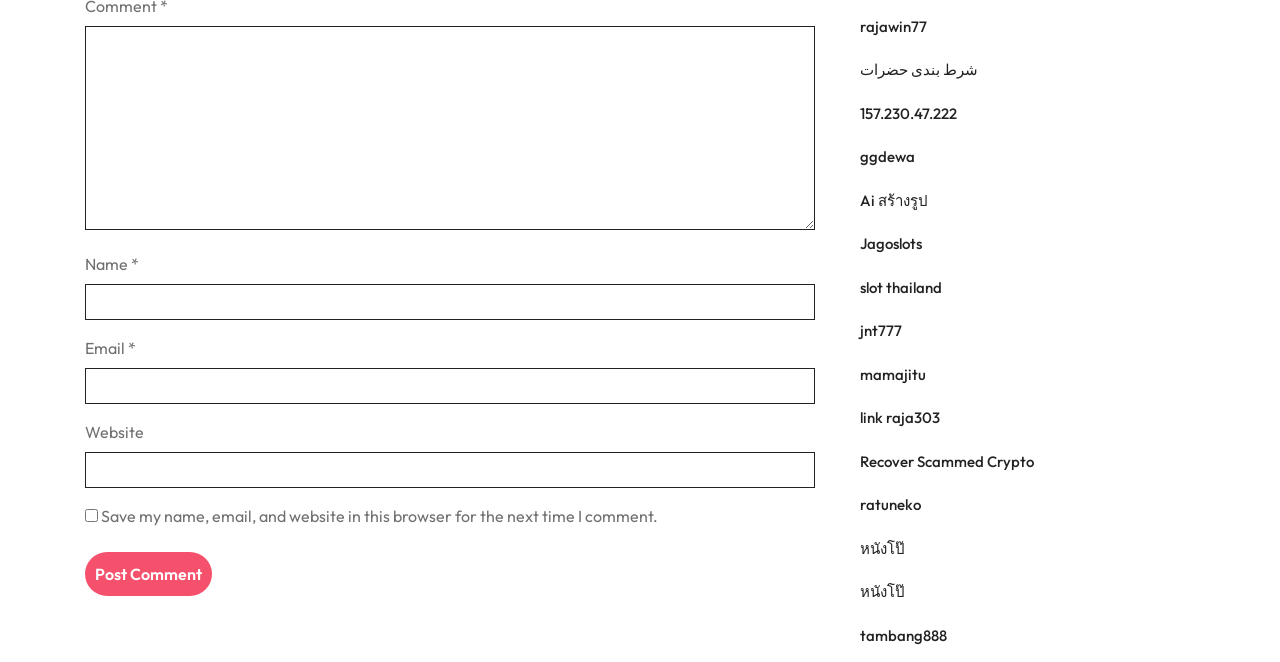Please identify the bounding box coordinates of the element I should click to complete this instruction: 'Input your email'. The coordinates should be given as four float numbers between 0 and 1, like this: [left, top, right, bottom].

[0.066, 0.556, 0.637, 0.611]